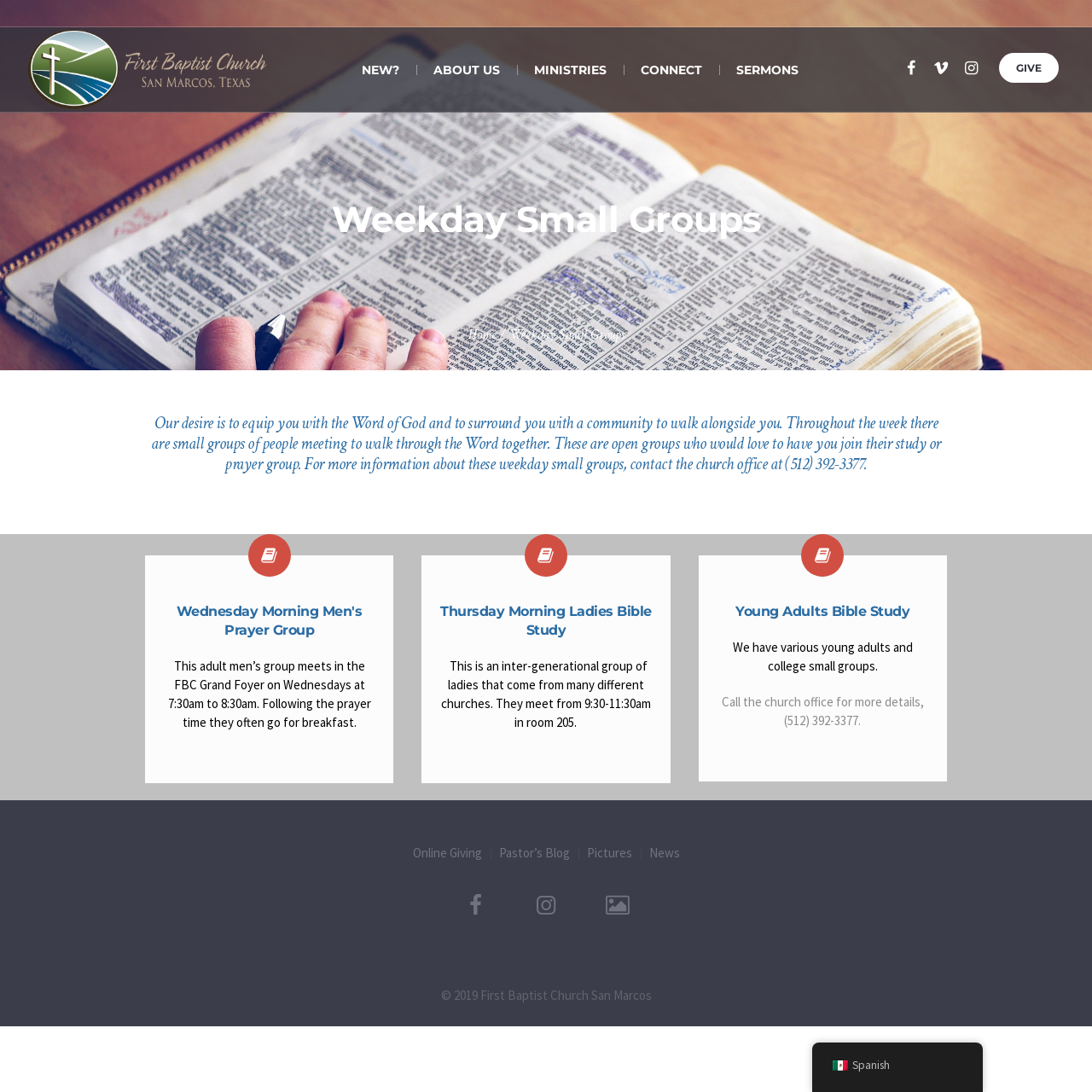Find the bounding box of the UI element described as: "Pastor’s Blog". The bounding box coordinates should be given as four float values between 0 and 1, i.e., [left, top, right, bottom].

[0.457, 0.773, 0.521, 0.79]